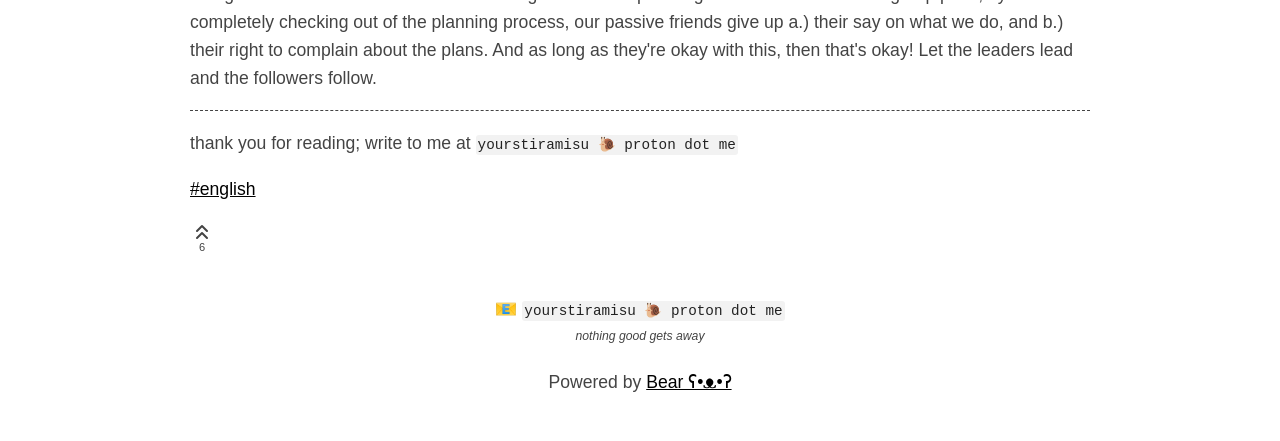What is the text below the envelope icon?
Refer to the image and provide a concise answer in one word or phrase.

yourstiramisu 🐌 proton dot me